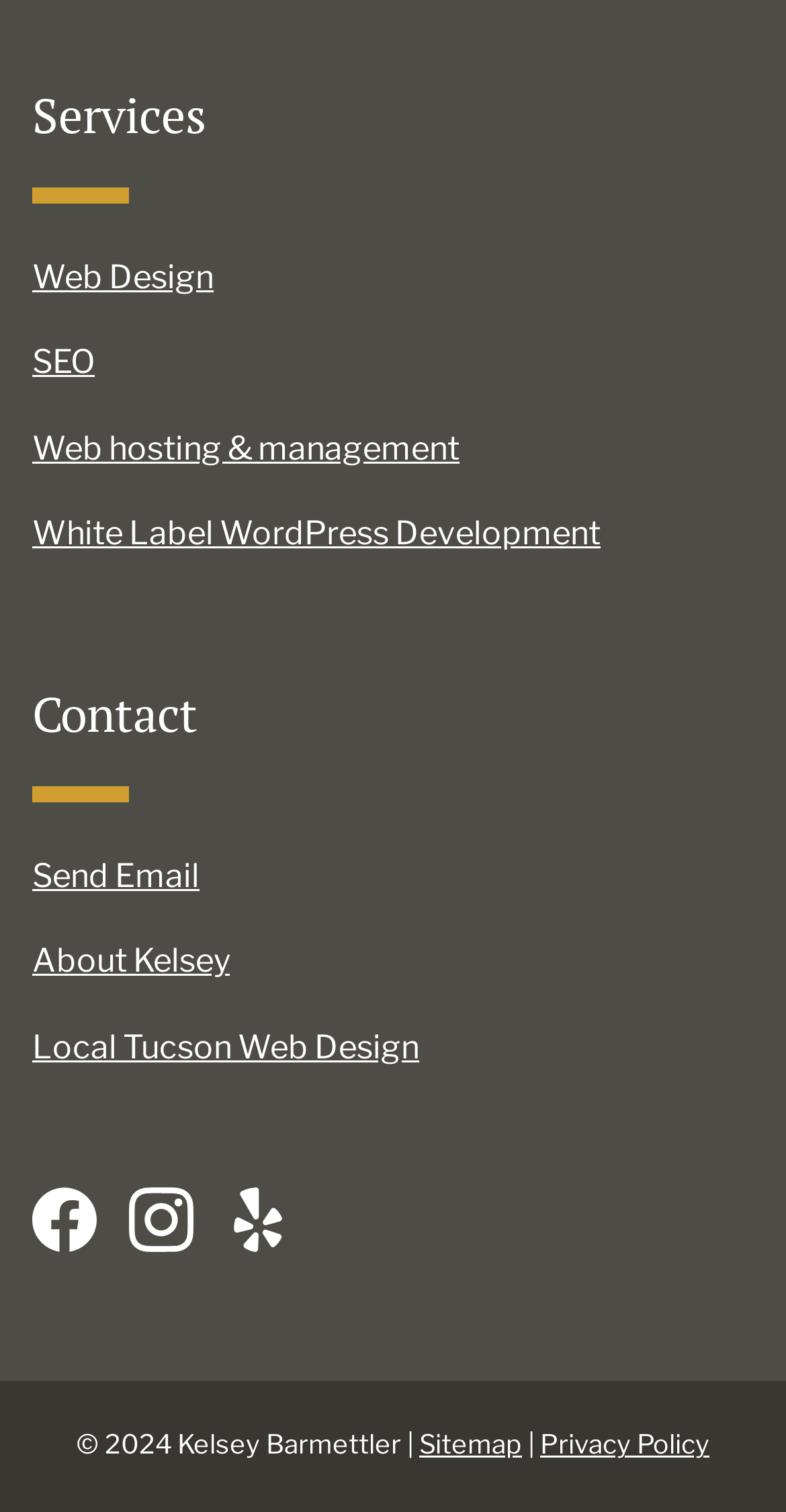Show the bounding box coordinates for the element that needs to be clicked to execute the following instruction: "Read Privacy Policy". Provide the coordinates in the form of four float numbers between 0 and 1, i.e., [left, top, right, bottom].

[0.687, 0.945, 0.903, 0.966]